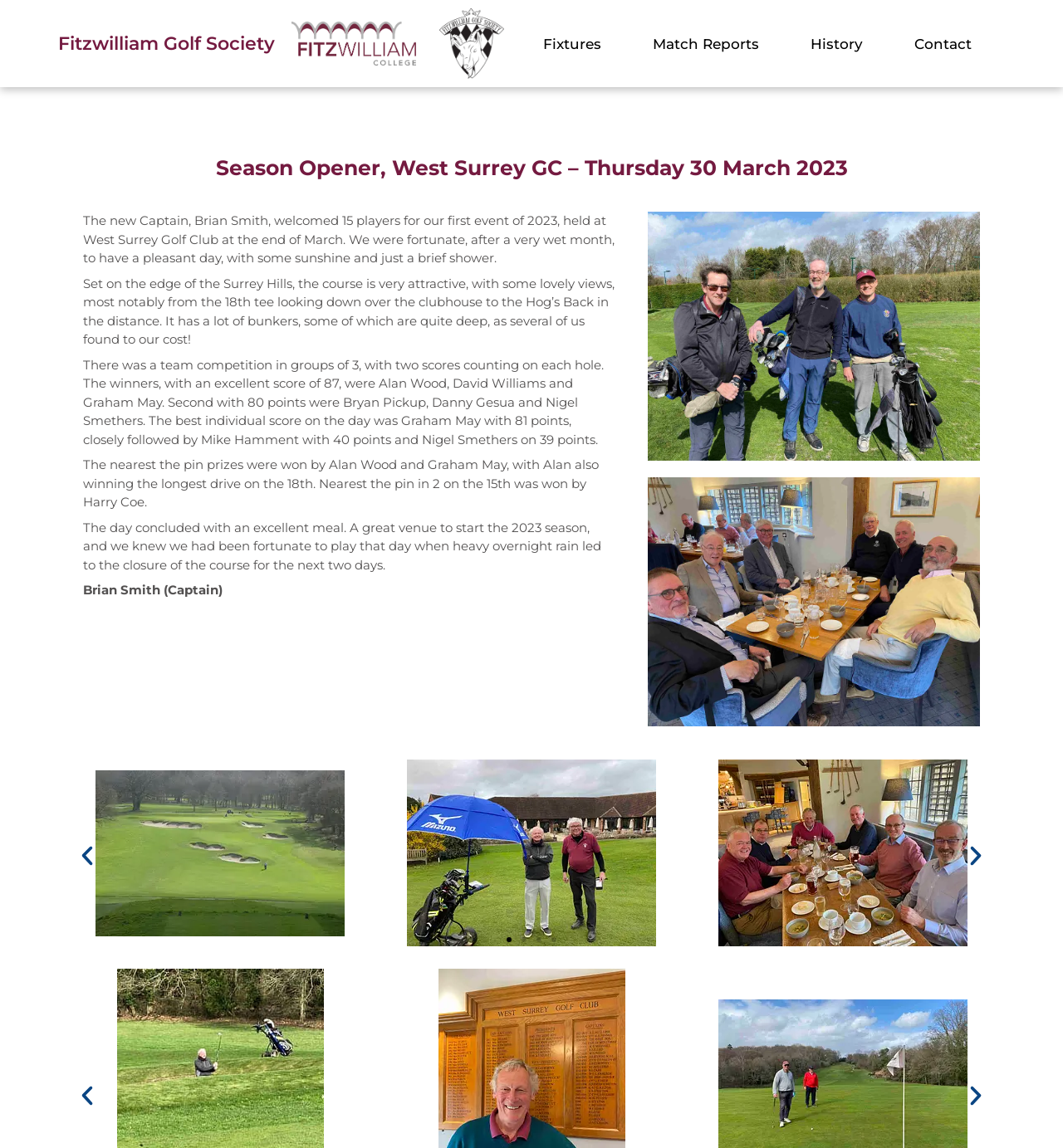Please identify the bounding box coordinates of the element on the webpage that should be clicked to follow this instruction: "Click the 'Next slide' button". The bounding box coordinates should be given as four float numbers between 0 and 1, formatted as [left, top, right, bottom].

[0.906, 0.734, 0.93, 0.756]